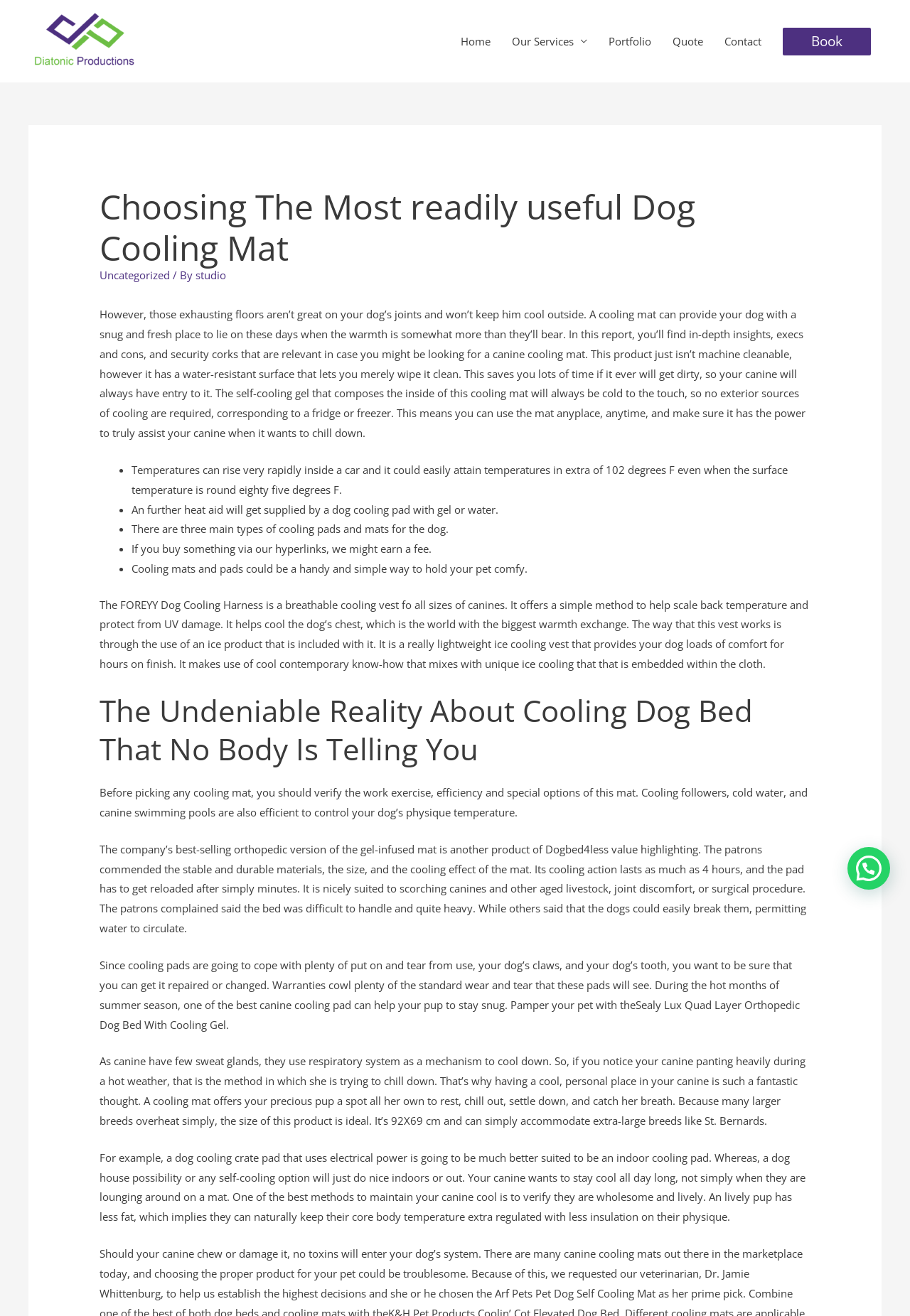Locate the UI element described as follows: "Our Services". Return the bounding box coordinates as four float numbers between 0 and 1 in the order [left, top, right, bottom].

[0.551, 0.015, 0.657, 0.048]